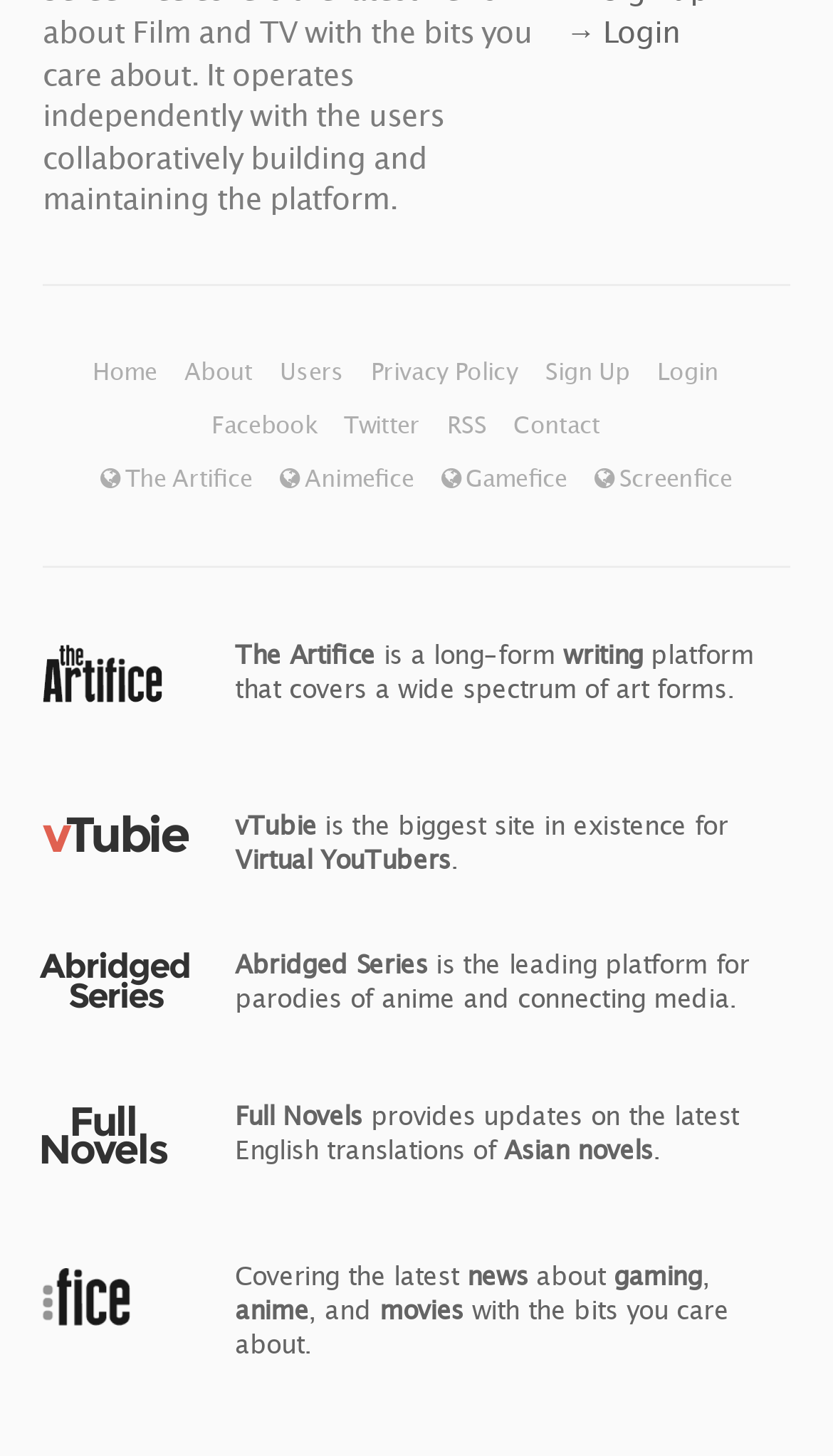What is the name of the platform that covers a wide spectrum of art forms?
Based on the image, answer the question with as much detail as possible.

I found the text 'is a long-form writing platform that covers a wide spectrum of art forms.' which indicates that The Artifice is the platform being referred to.